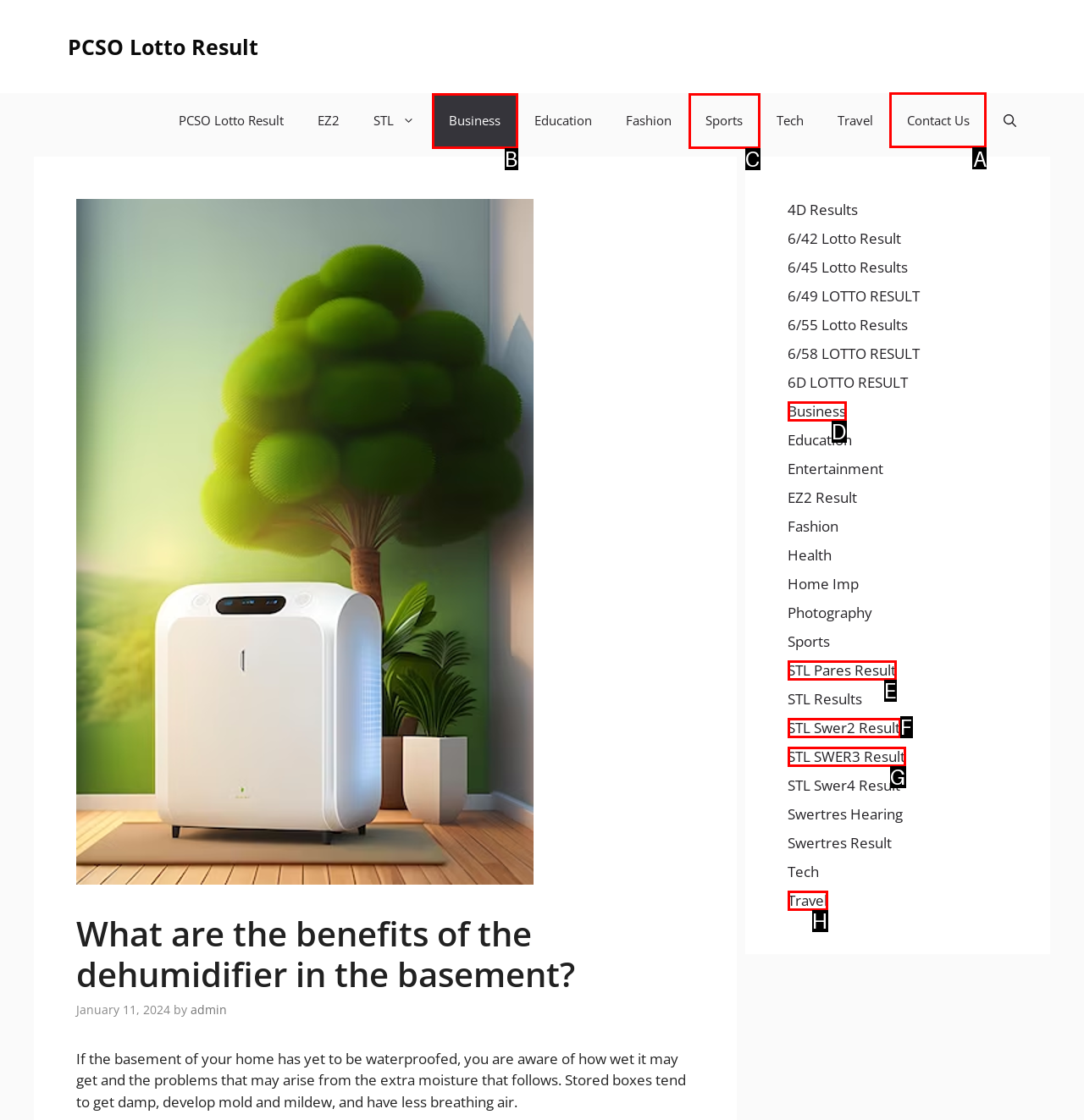Indicate which lettered UI element to click to fulfill the following task: Contact Us
Provide the letter of the correct option.

A